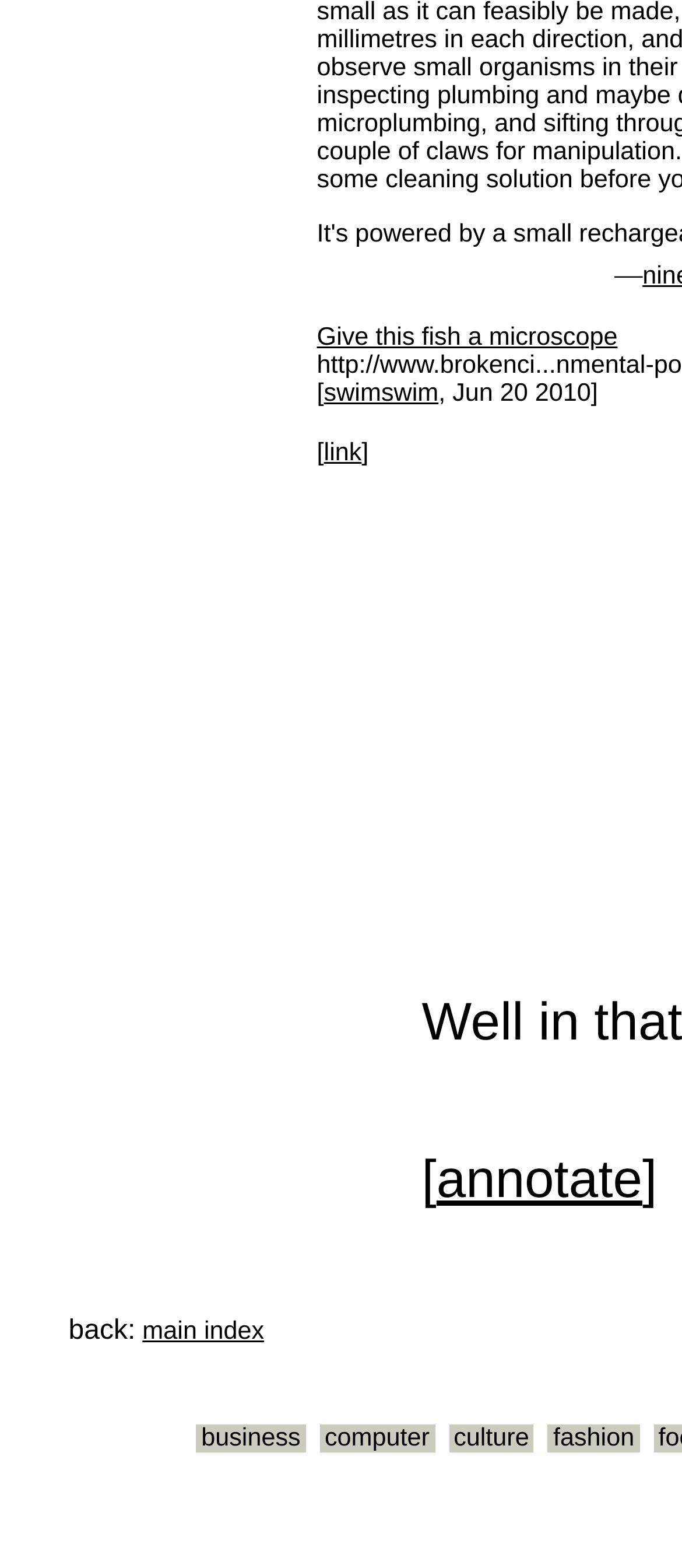How many empty table cells are there?
Please craft a detailed and exhaustive response to the question.

I counted the number of LayoutTableCell elements with empty text, which are [207] and [210], indicating two empty table cells.